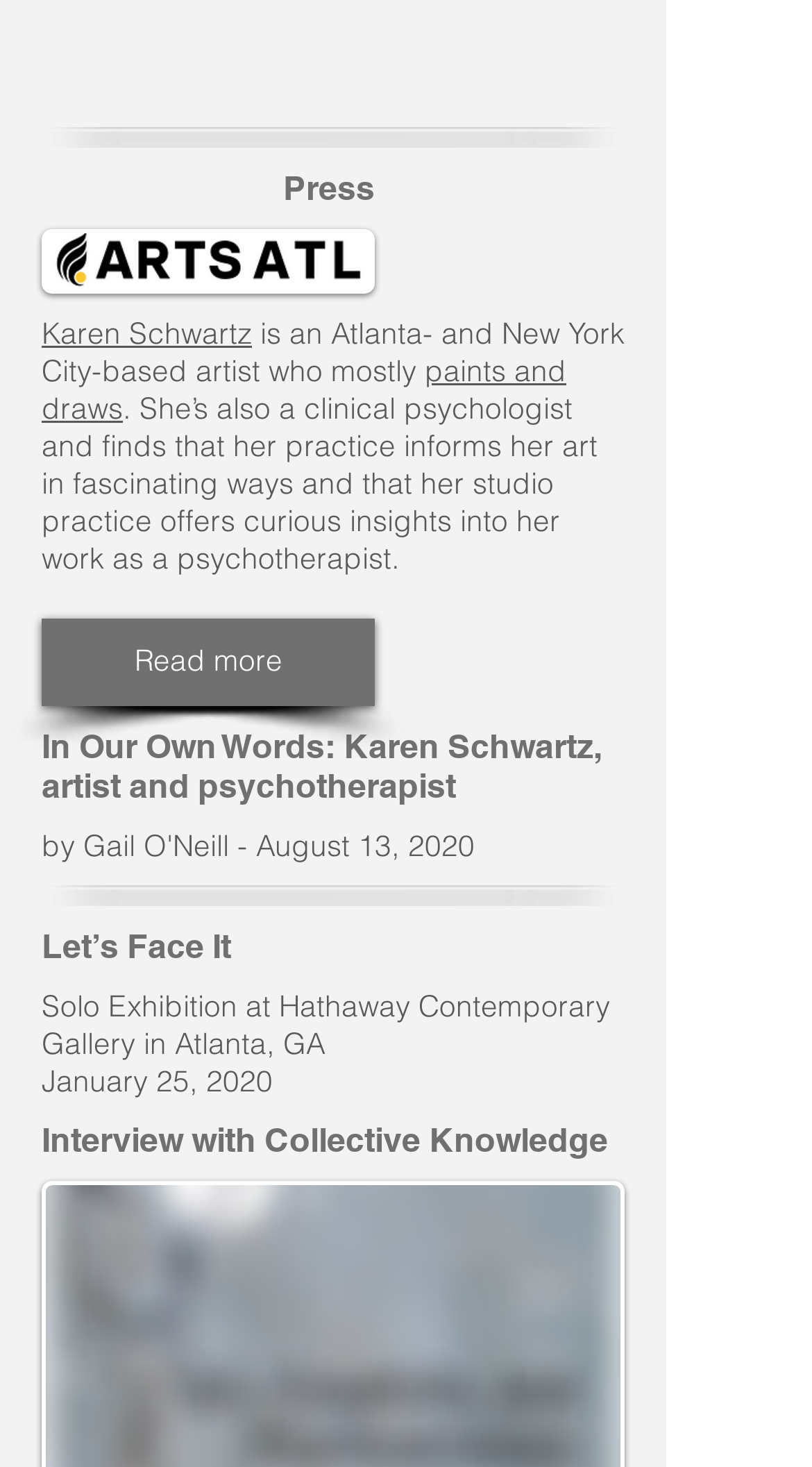Based on the provided description, "Karen Schwartz", find the bounding box of the corresponding UI element in the screenshot.

[0.051, 0.214, 0.31, 0.239]